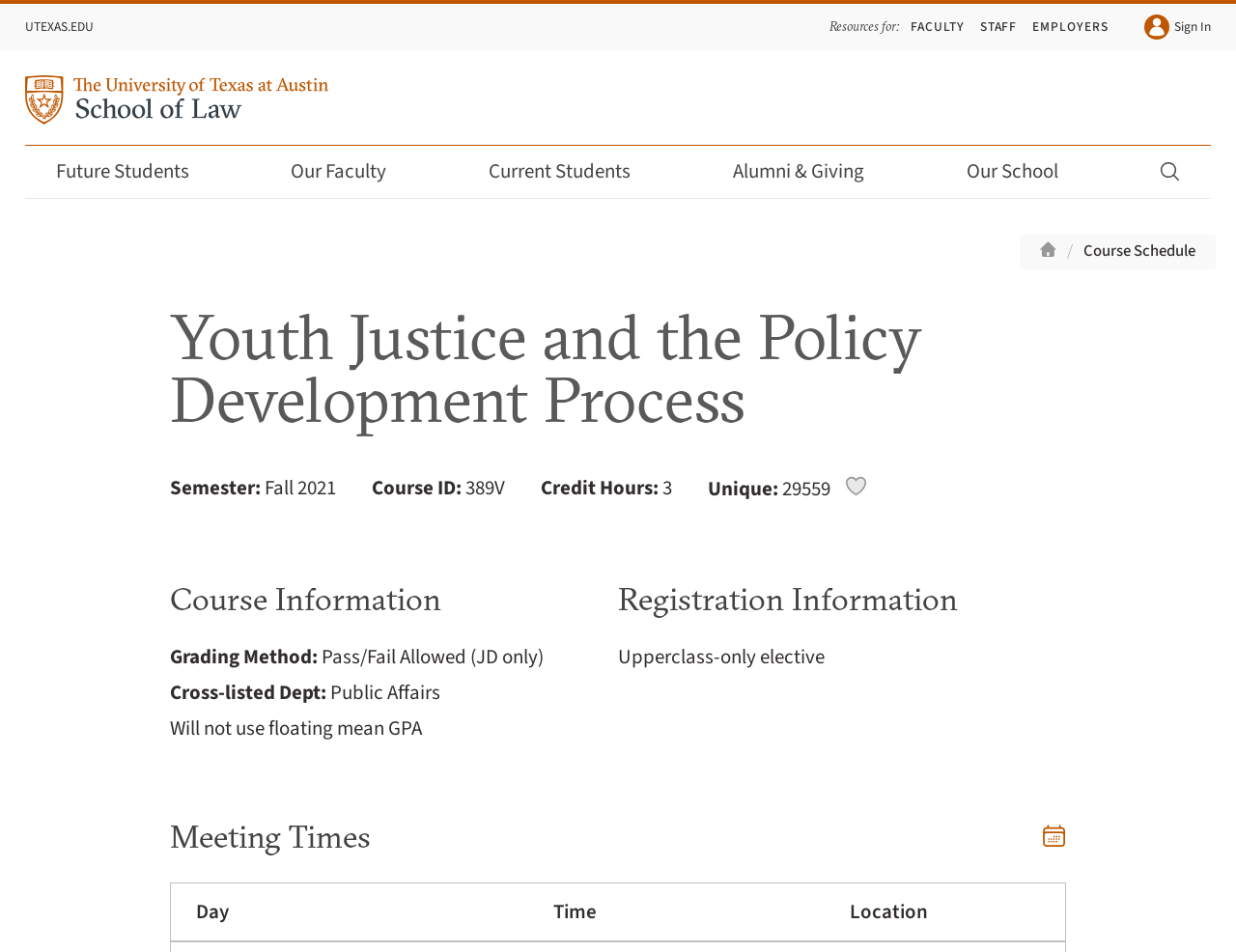What is the credit hour of the course?
Using the visual information, respond with a single word or phrase.

Not specified